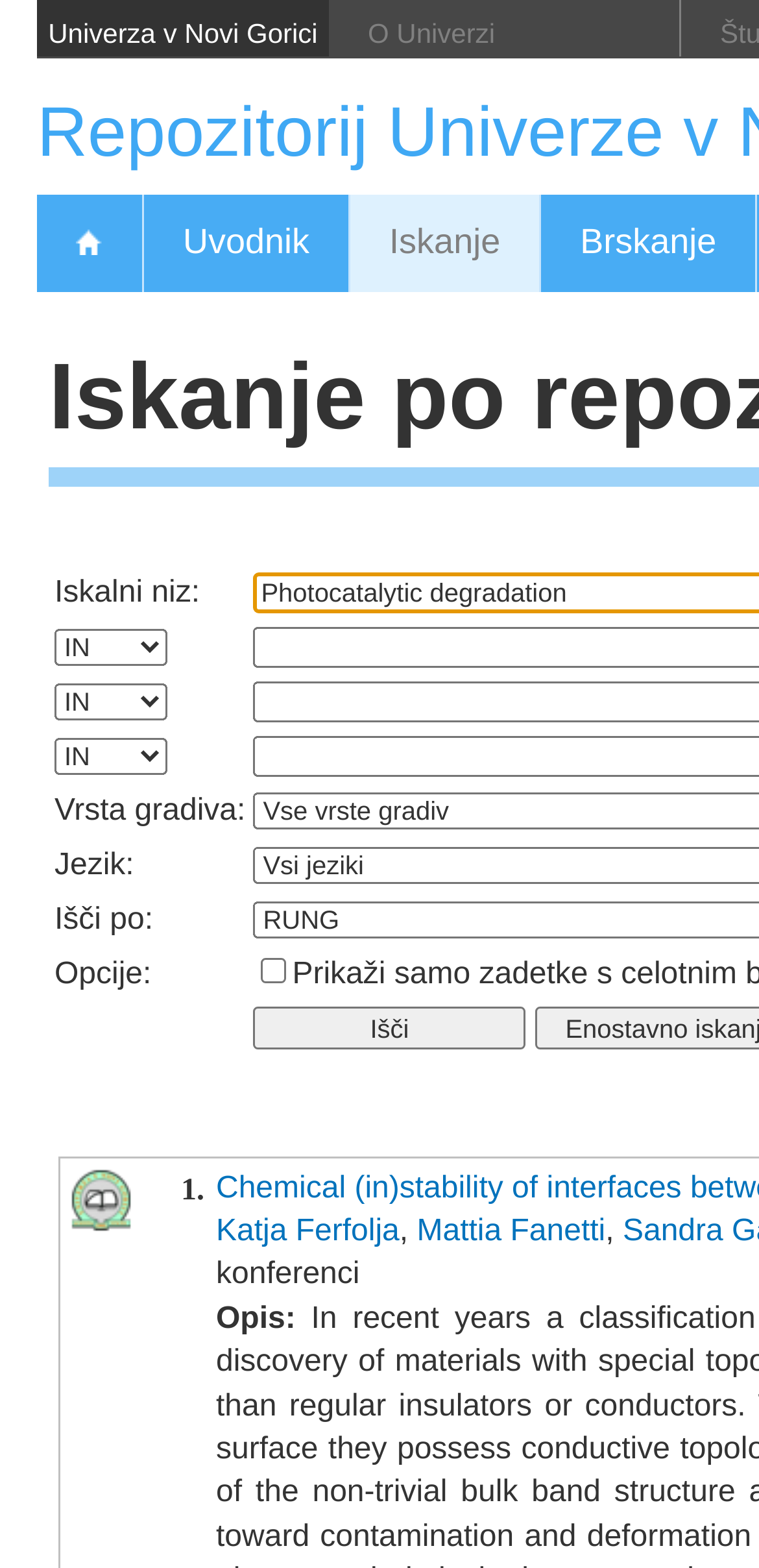Identify the bounding box coordinates of the clickable region required to complete the instruction: "Check the checkbox to show only full-text results". The coordinates should be given as four float numbers within the range of 0 and 1, i.e., [left, top, right, bottom].

[0.344, 0.611, 0.377, 0.627]